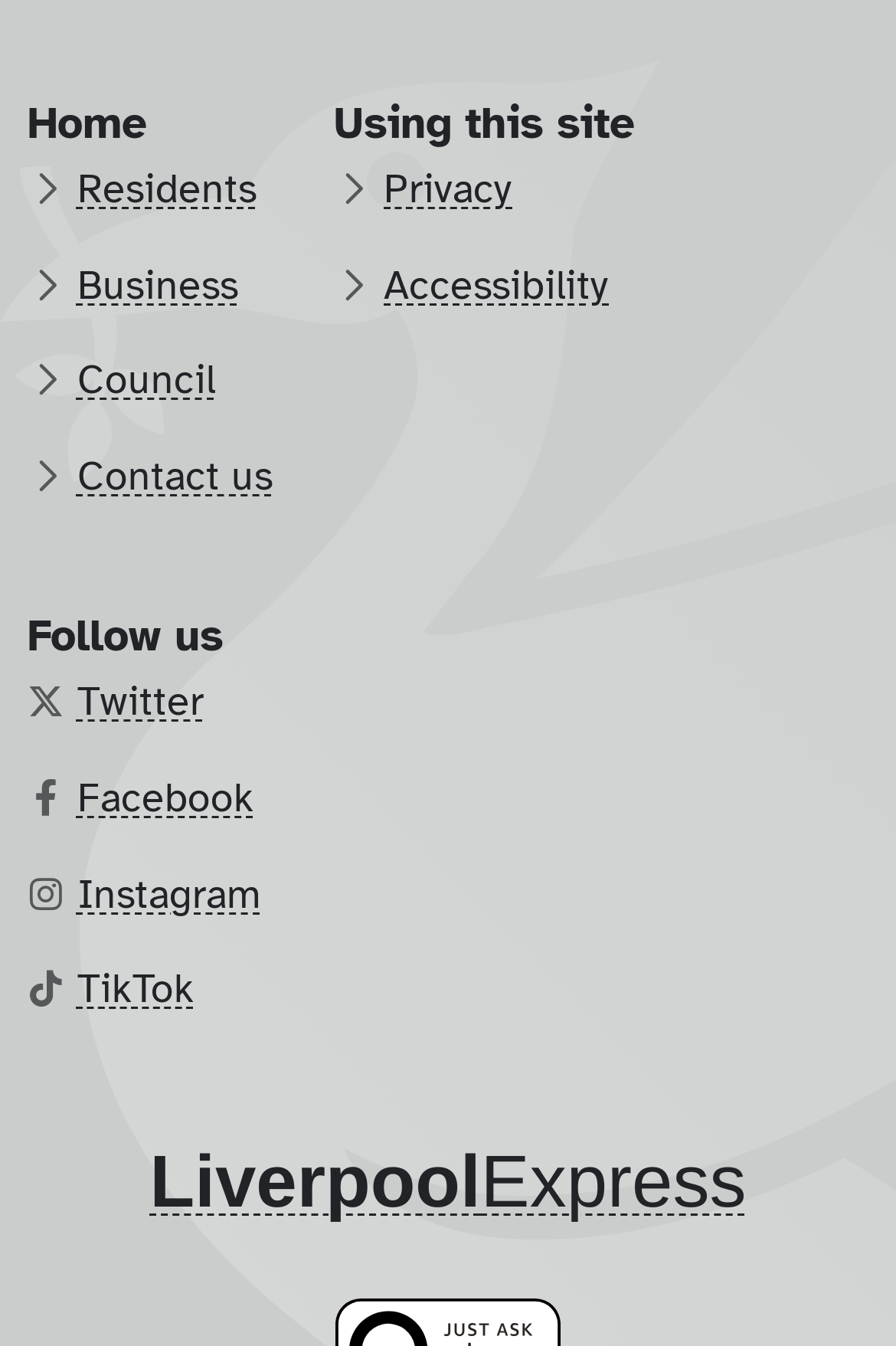Consider the image and give a detailed and elaborate answer to the question: 
What is the second link under 'Using this site'?

The second link under 'Using this site' is 'Accessibility' because it is the second link element under the 'Using this site' navigation item, and it has the text 'Accessibility'.